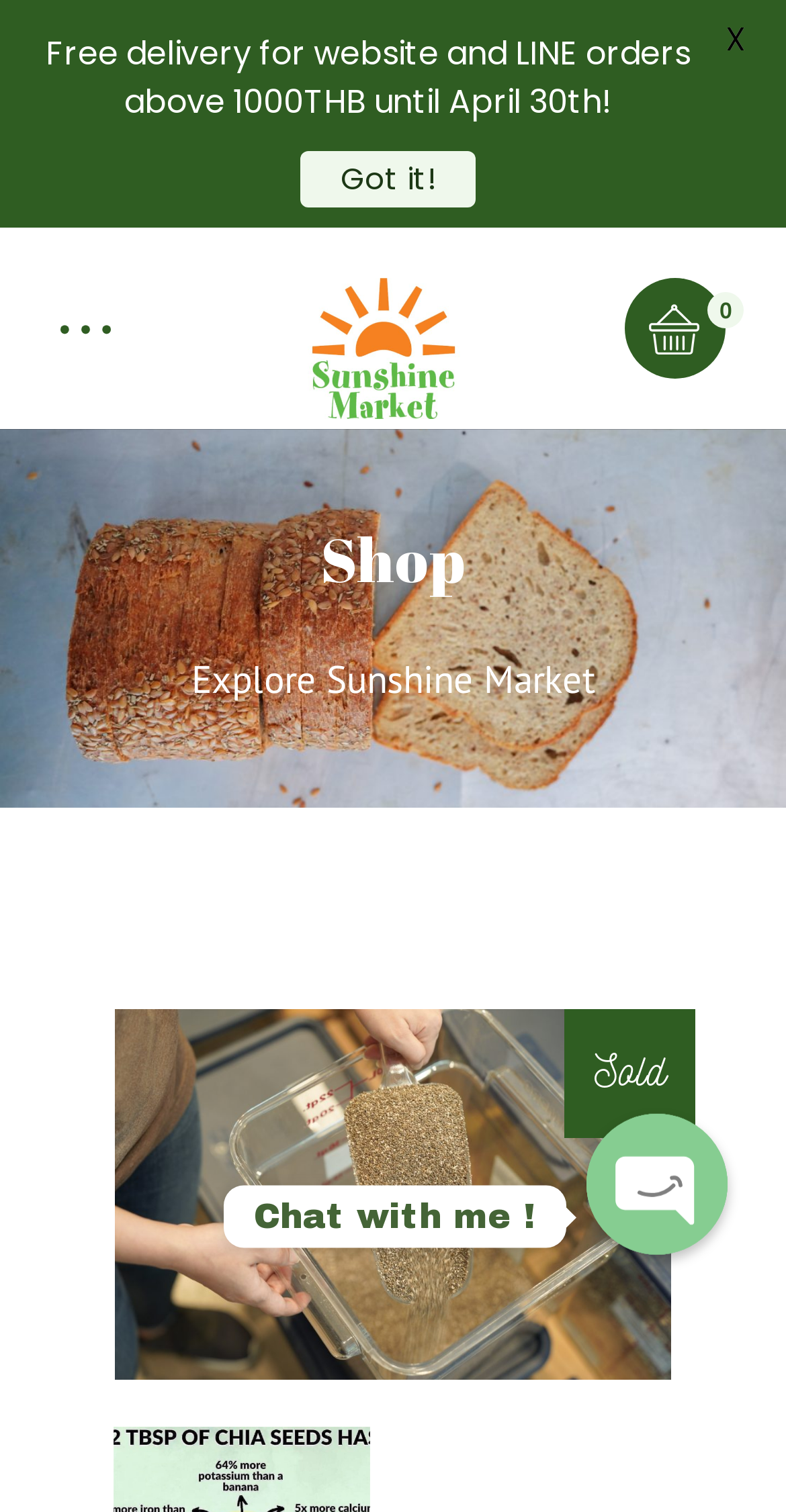What is the notification about?
Provide a one-word or short-phrase answer based on the image.

Free delivery